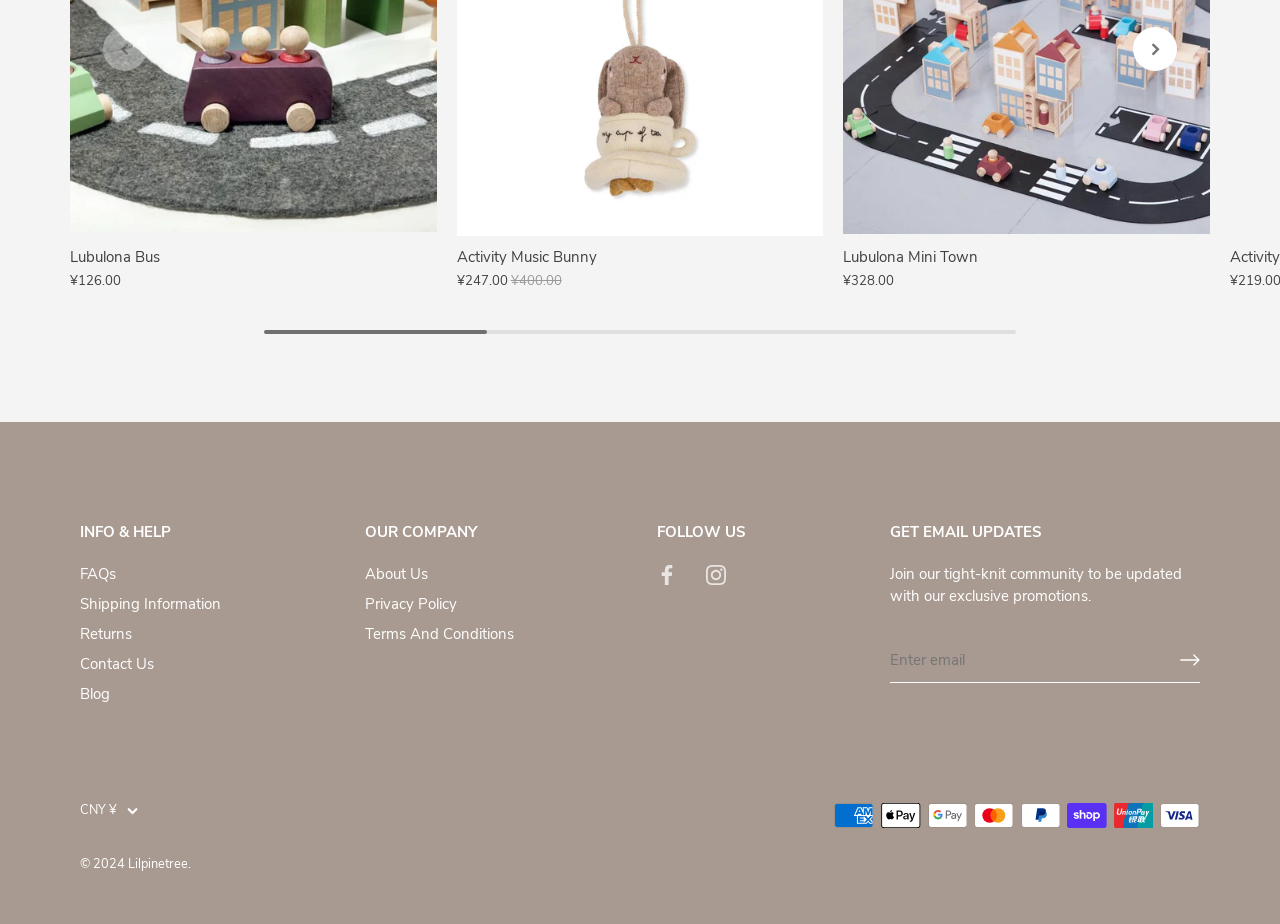Answer in one word or a short phrase: 
How many payment methods are supported?

8